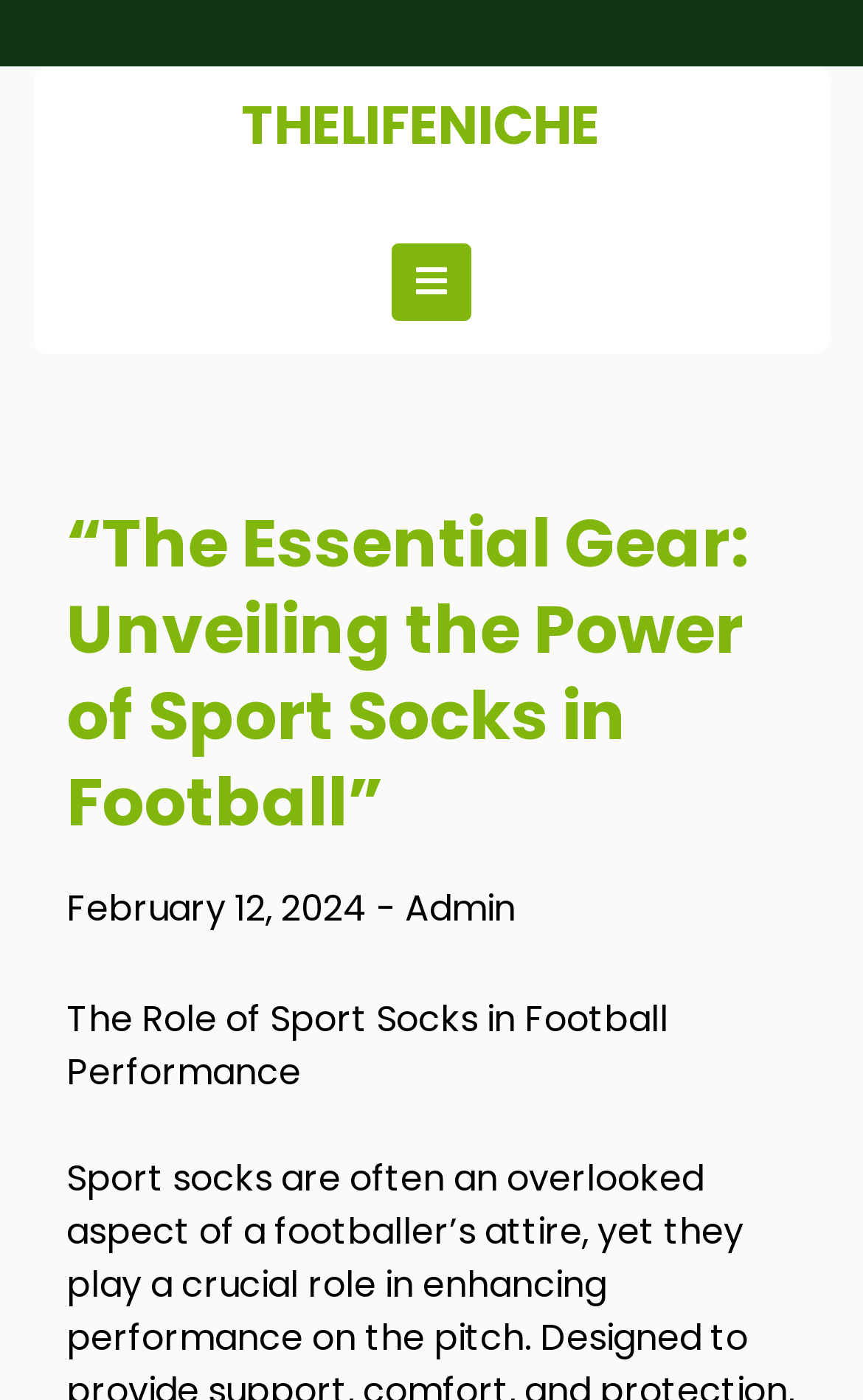Please determine the bounding box of the UI element that matches this description: Thelifeniche. The coordinates should be given as (top-left x, top-left y, bottom-right x, bottom-right y), with all values between 0 and 1.

[0.279, 0.063, 0.695, 0.115]